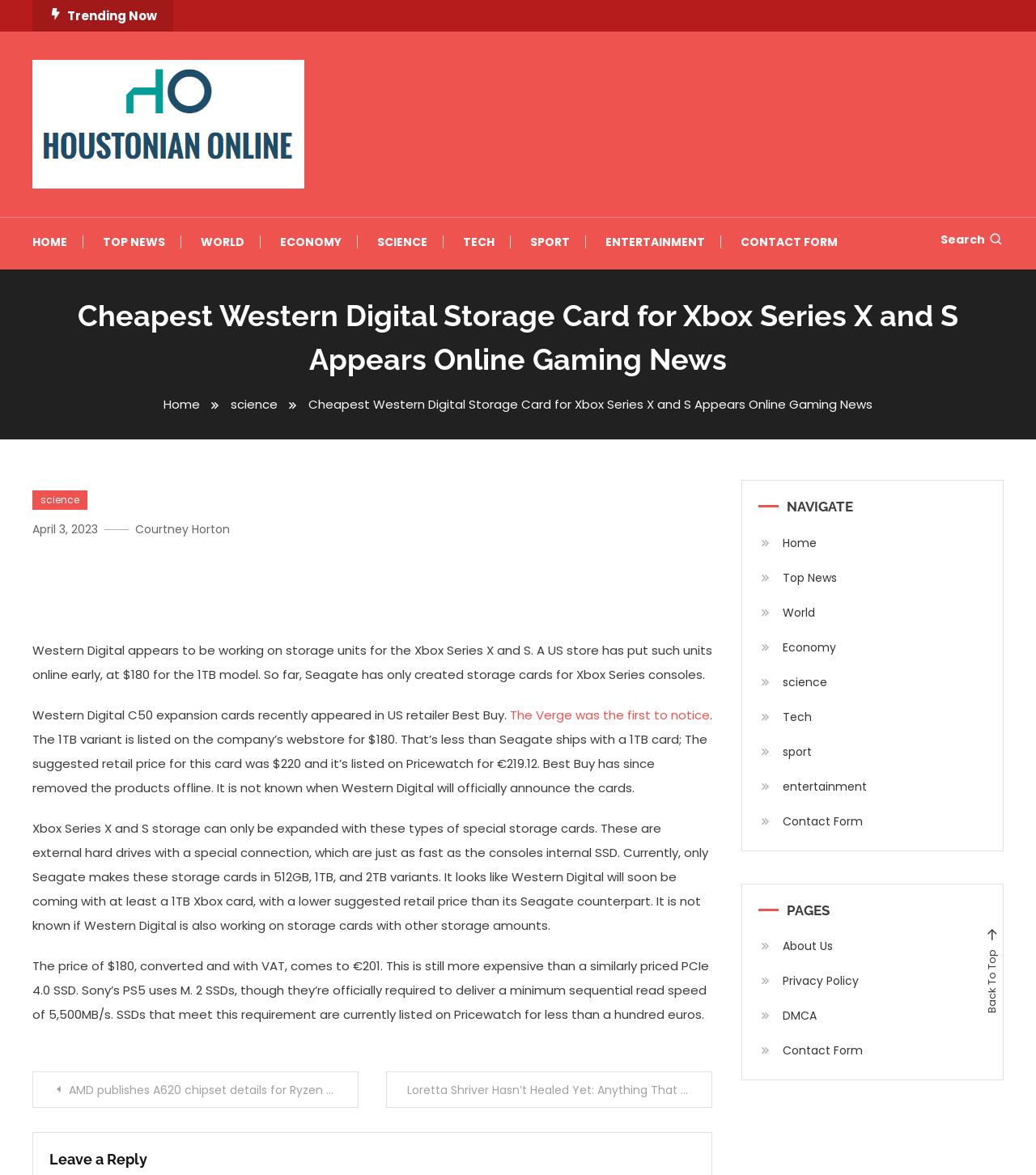Specify the bounding box coordinates of the area to click in order to execute this command: 'Click on the 'CONTACT FORM' link'. The coordinates should consist of four float numbers ranging from 0 to 1, and should be formatted as [left, top, right, bottom].

[0.699, 0.185, 0.824, 0.227]